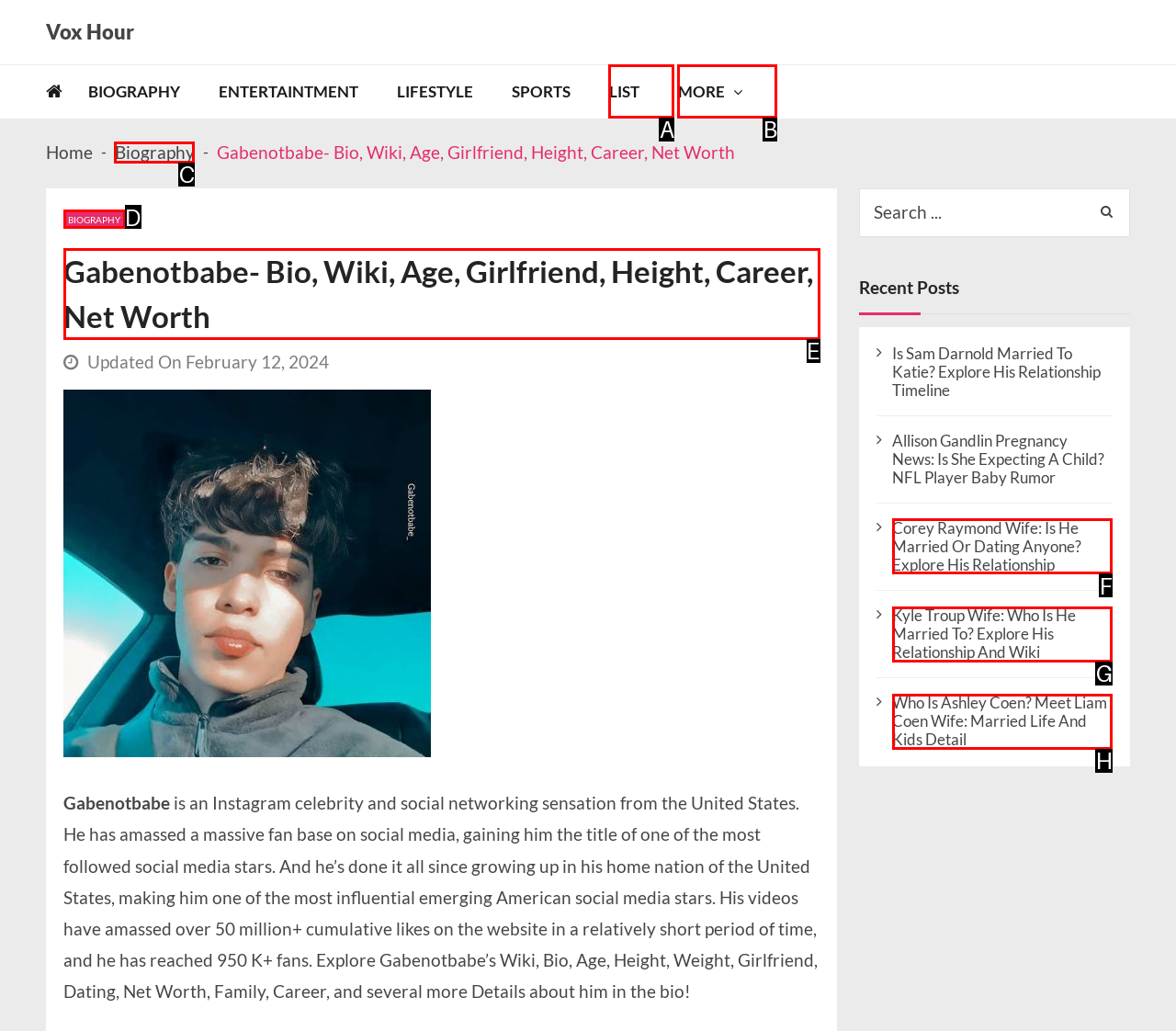Identify the HTML element I need to click to complete this task: Go to the homepage Provide the option's letter from the available choices.

None